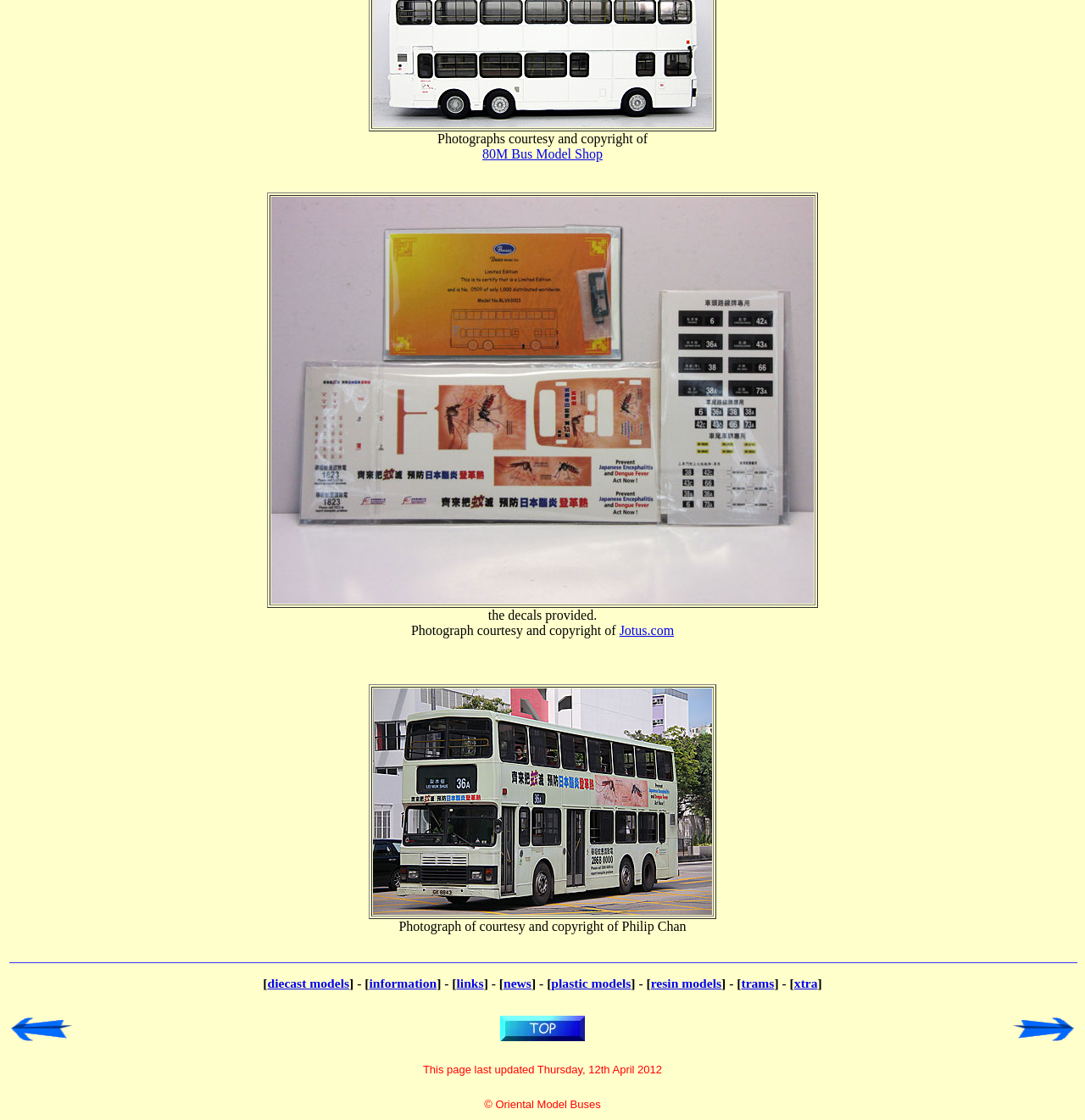Indicate the bounding box coordinates of the element that must be clicked to execute the instruction: "Click the 'Home' link". The coordinates should be given as four float numbers between 0 and 1, i.e., [left, top, right, bottom].

None